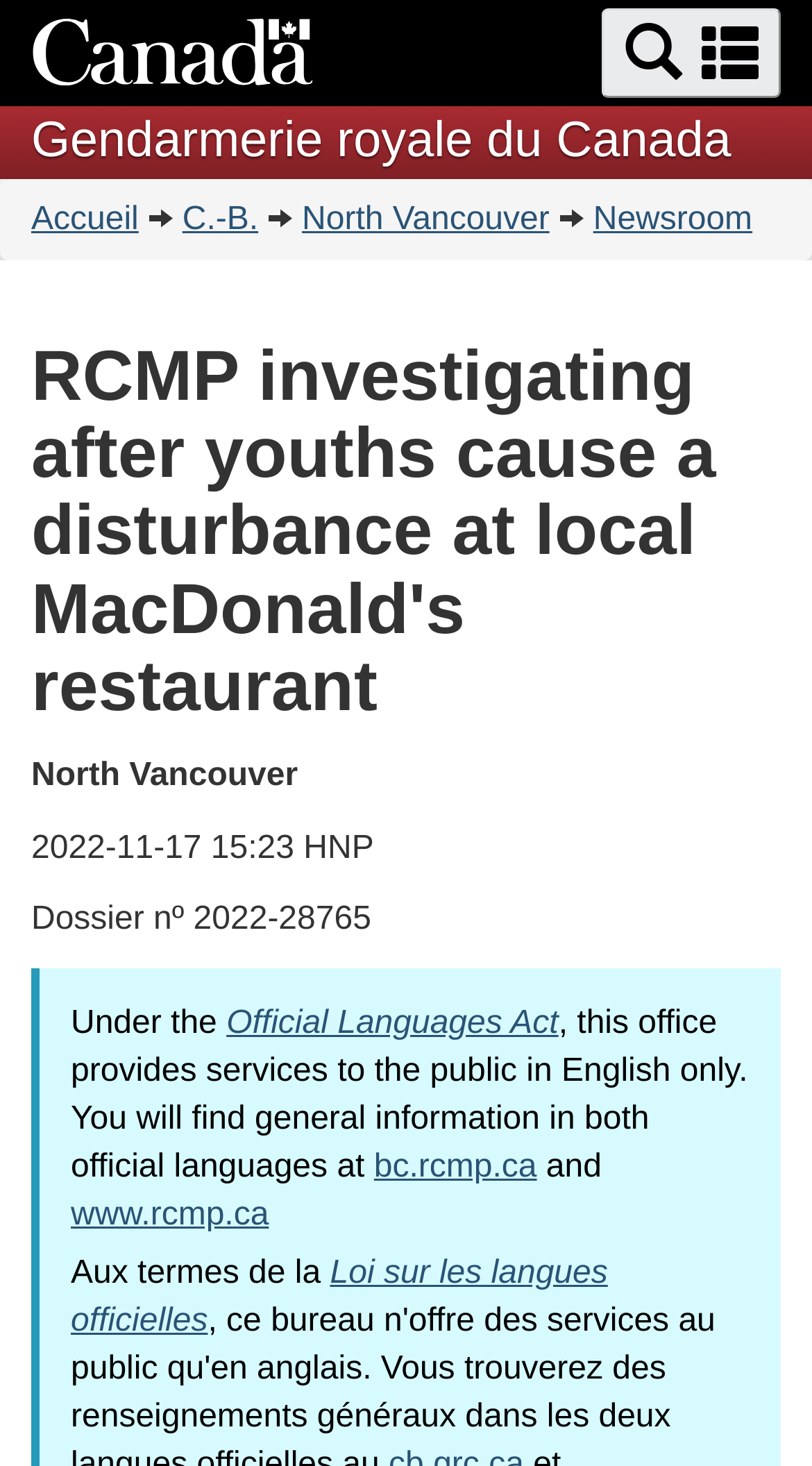Determine the bounding box coordinates of the section I need to click to execute the following instruction: "Visit the Birmingham music school page". Provide the coordinates as four float numbers between 0 and 1, i.e., [left, top, right, bottom].

None